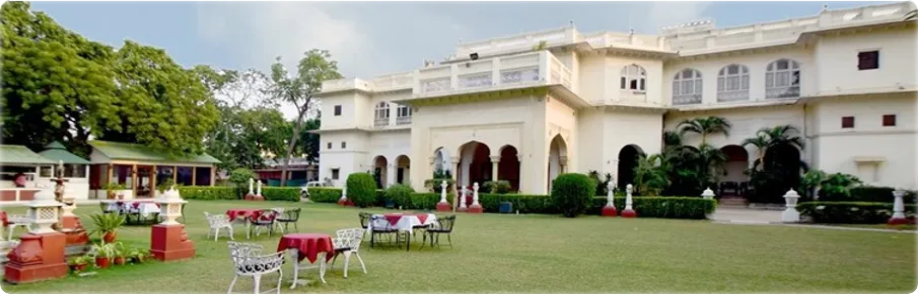Detail every significant feature and component of the image.

This captivating image showcases the elegant exterior of the Hari Mahal Palace, located in Jaipur. The palace features a beautiful white façade adorned with intricate architectural details, including arched windows and decorative elements that reflect its historical charm. In the foreground, a well-maintained lawn is dotted with neatly arranged tables draped in vibrant red tablecloths, inviting guests to enjoy the serene ambiance. Lush greenery borders the property, providing a picturesque backdrop for outdoor gatherings. This venue is ideal for hosting grand destination weddings, with its stunning architecture and spacious surroundings offering a romantic setting for special celebrations.